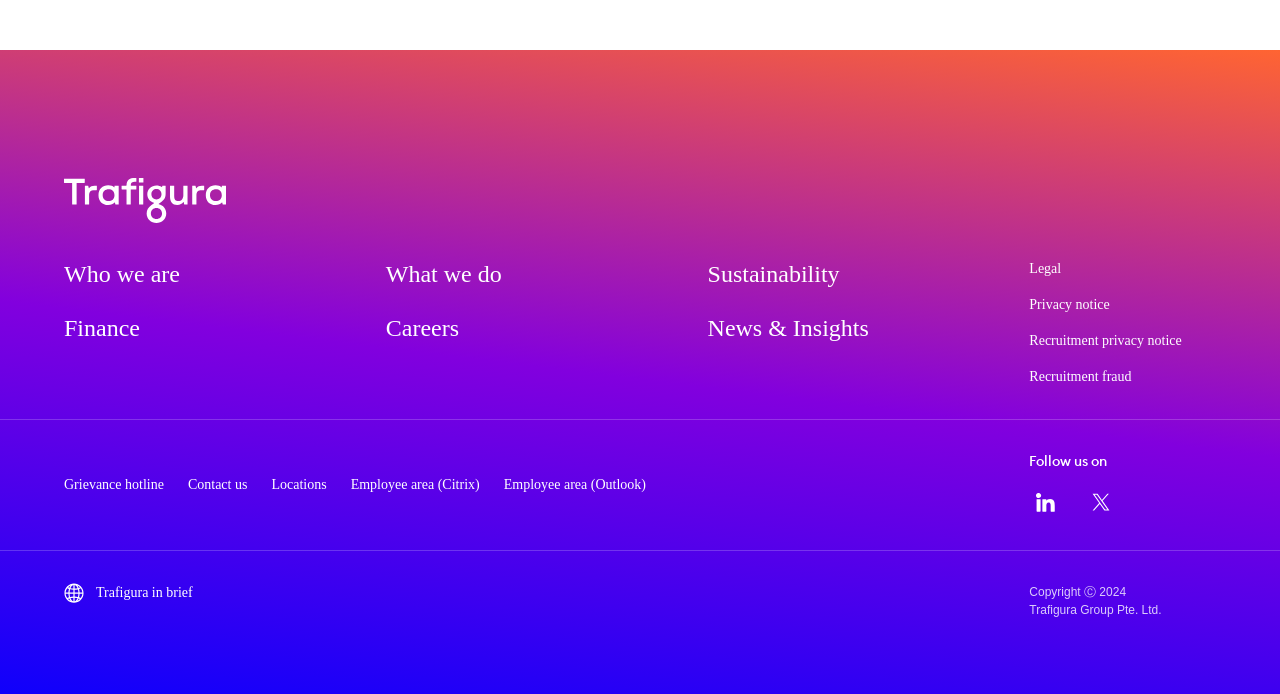What type of image is located at the top of the webpage? Examine the screenshot and reply using just one word or a brief phrase.

Company logo